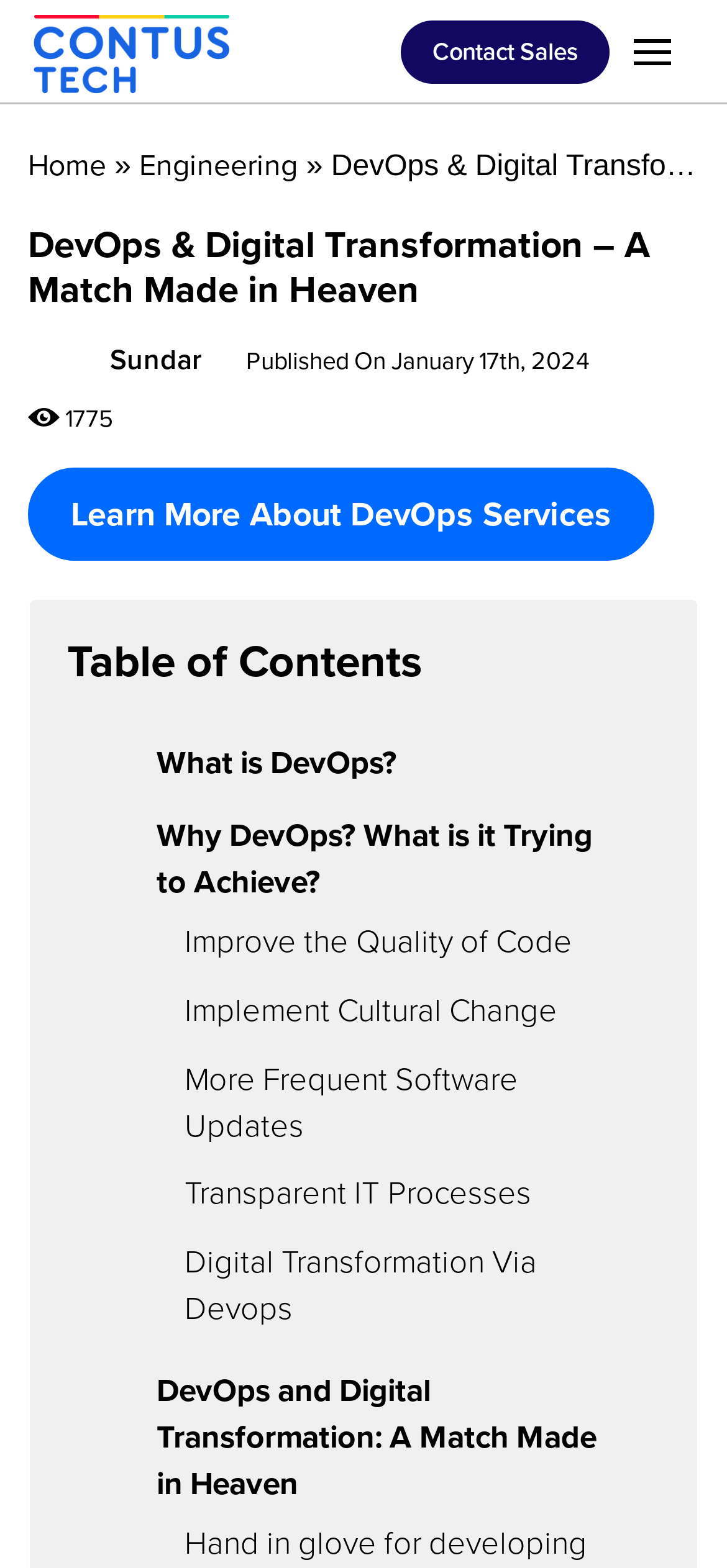Locate the bounding box coordinates of the element I should click to achieve the following instruction: "Read about What is DevOps?".

[0.215, 0.472, 0.546, 0.501]